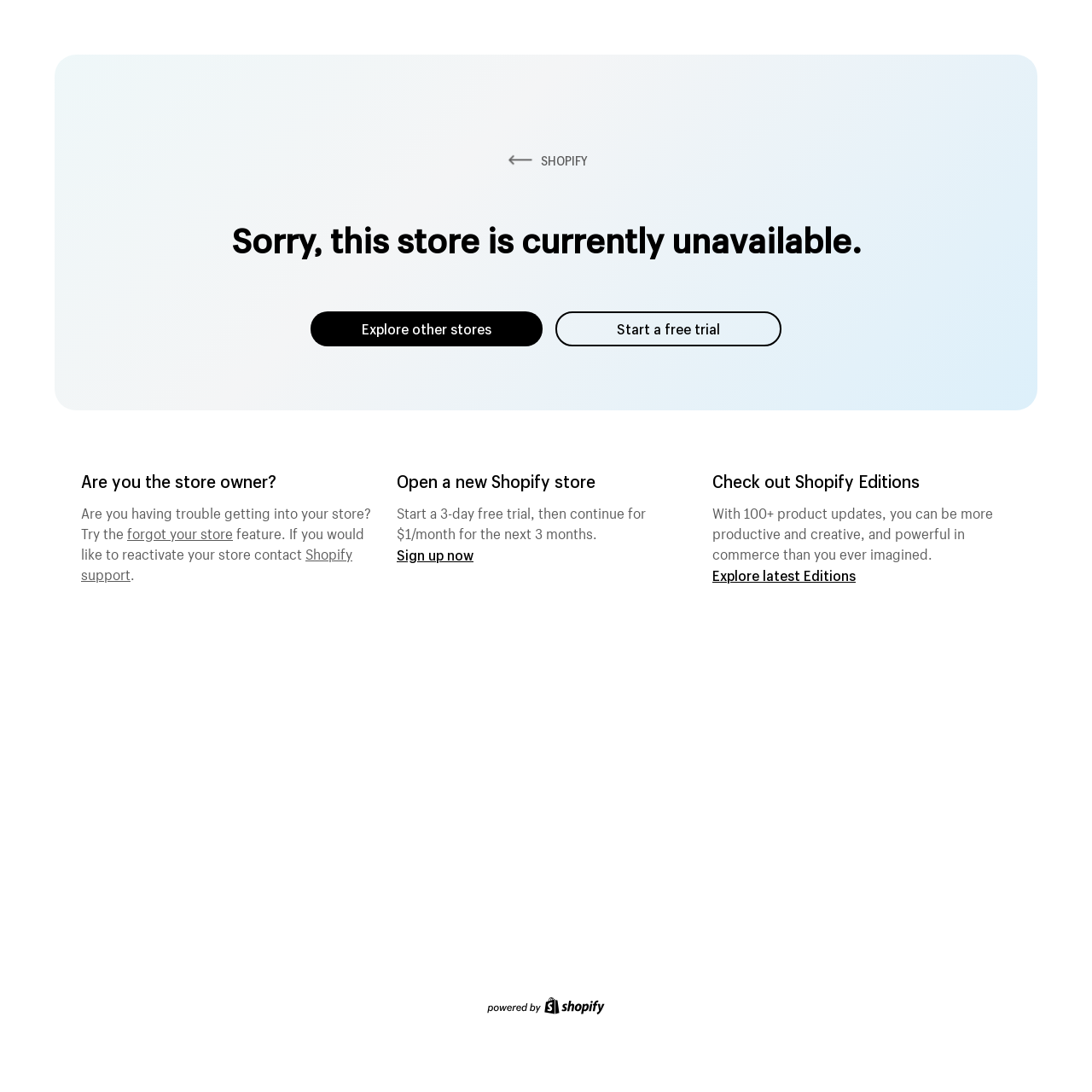What is Shopify Editions?
Please answer the question with as much detail as possible using the screenshot.

Shopify Editions is a collection of product updates, as indicated by the text 'With 100+ product updates, you can be more productive and creative, and powerful in commerce than you ever imagined.' This suggests that Shopify Editions is a way to improve and enhance the Shopify experience.